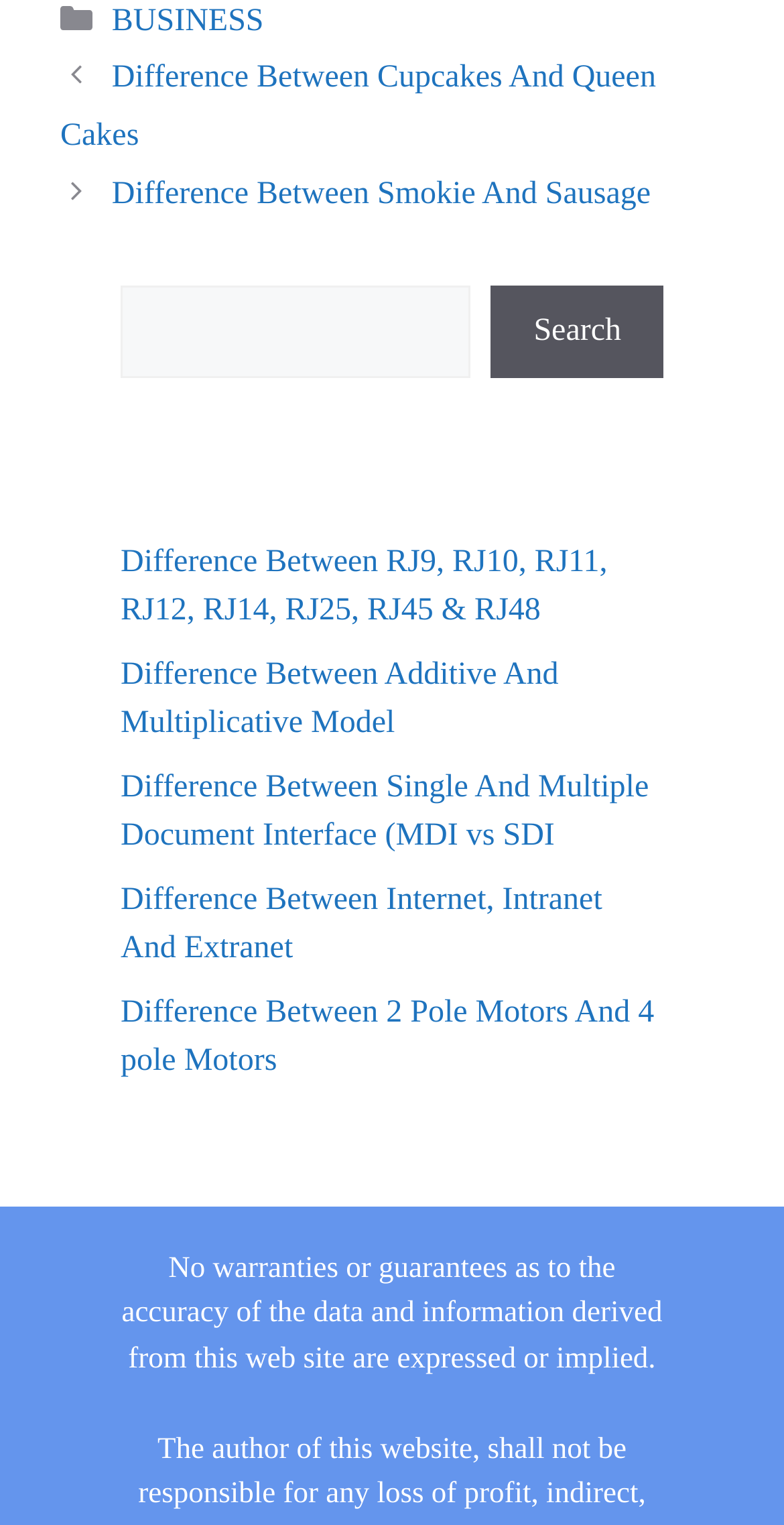Can you find the bounding box coordinates of the area I should click to execute the following instruction: "Go to Home page"?

None